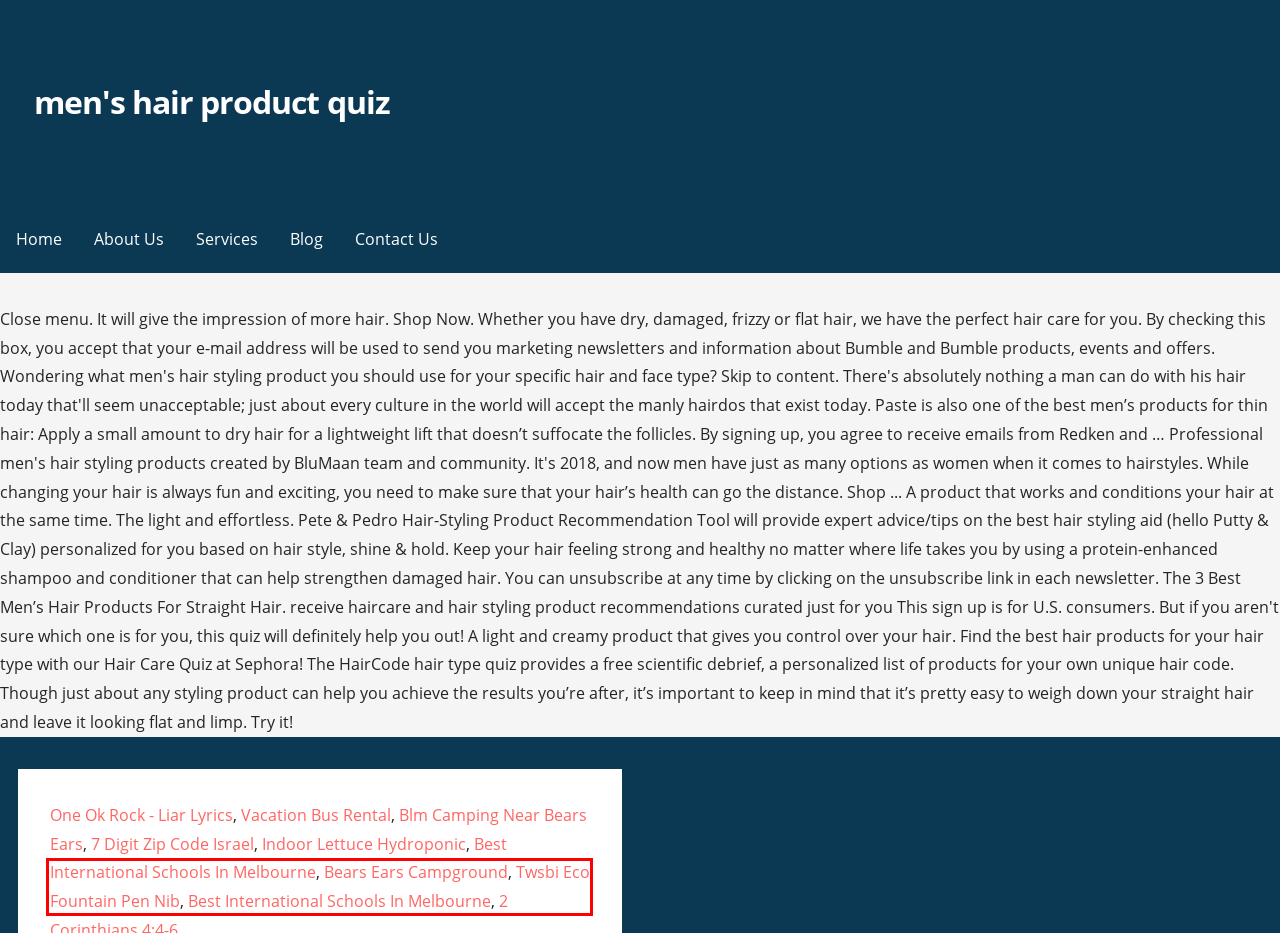Given a screenshot of a webpage with a red bounding box around an element, choose the most appropriate webpage description for the new page displayed after clicking the element within the bounding box. Here are the candidates:
A. vacation bus rental
B. bears ears campground
C. twsbi eco fountain pen nib
D. blm camping near bears ears
E. one ok rock   liar lyrics
F. best international schools in melbourne
G. indoor lettuce hydroponic
H. 7 digit zip code israel

C